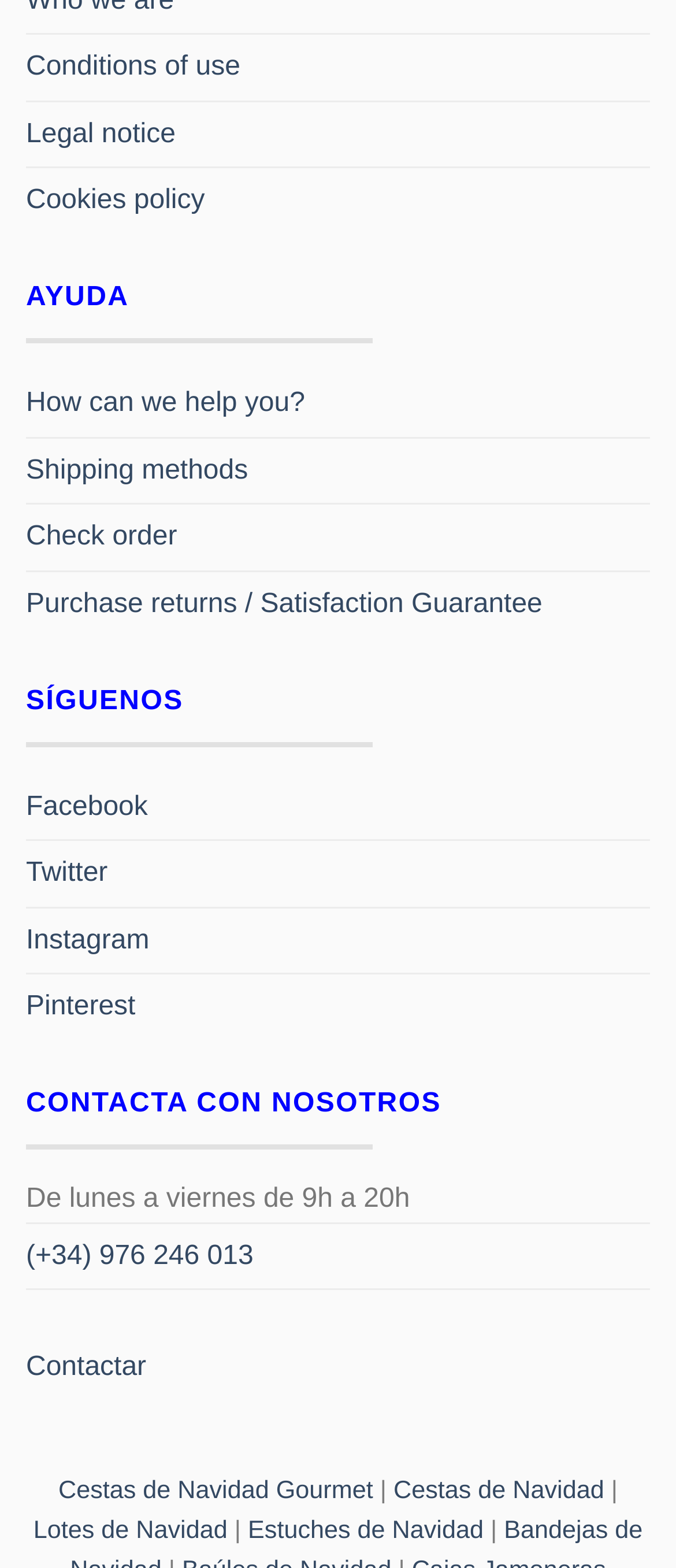Find the bounding box coordinates of the clickable area required to complete the following action: "View conditions of use".

[0.038, 0.022, 0.355, 0.064]